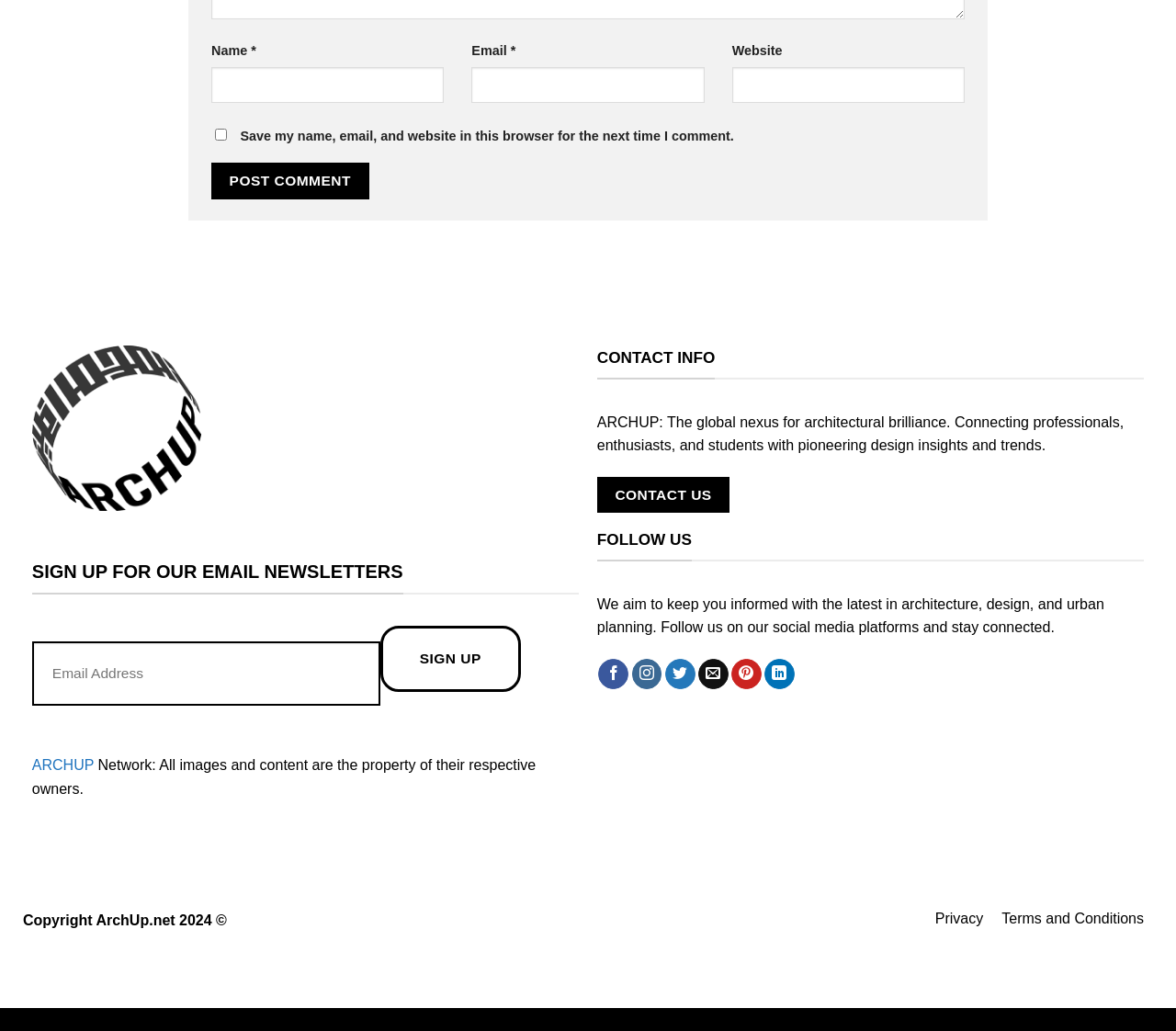Determine the bounding box coordinates of the UI element described by: "name="submit" value="Post Comment"".

[0.18, 0.158, 0.314, 0.193]